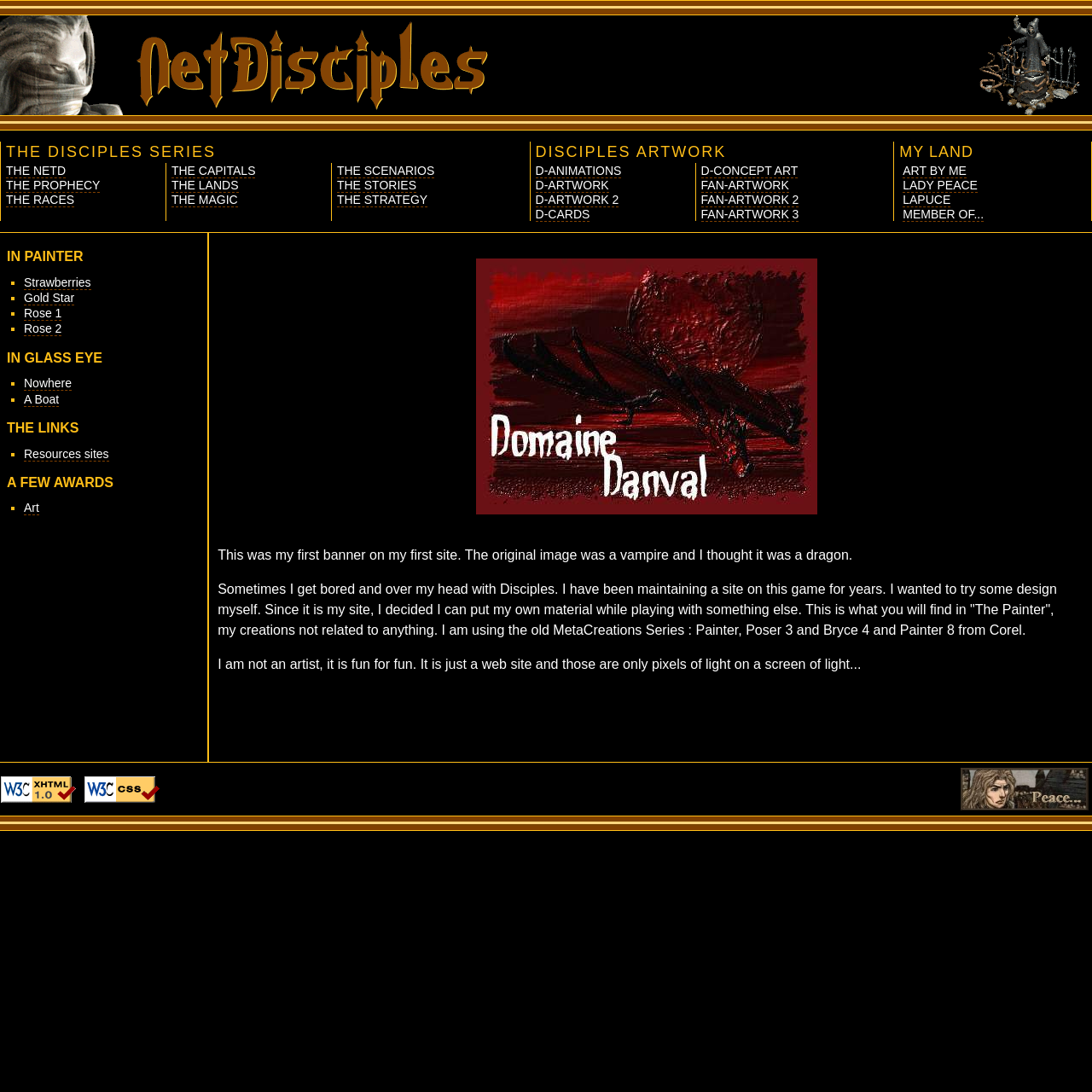Please provide a comprehensive answer to the question based on the screenshot: What is the name of the painter?

Based on the webpage title 'Painter by LaPuce', it can be inferred that LaPuce is the name of the painter.